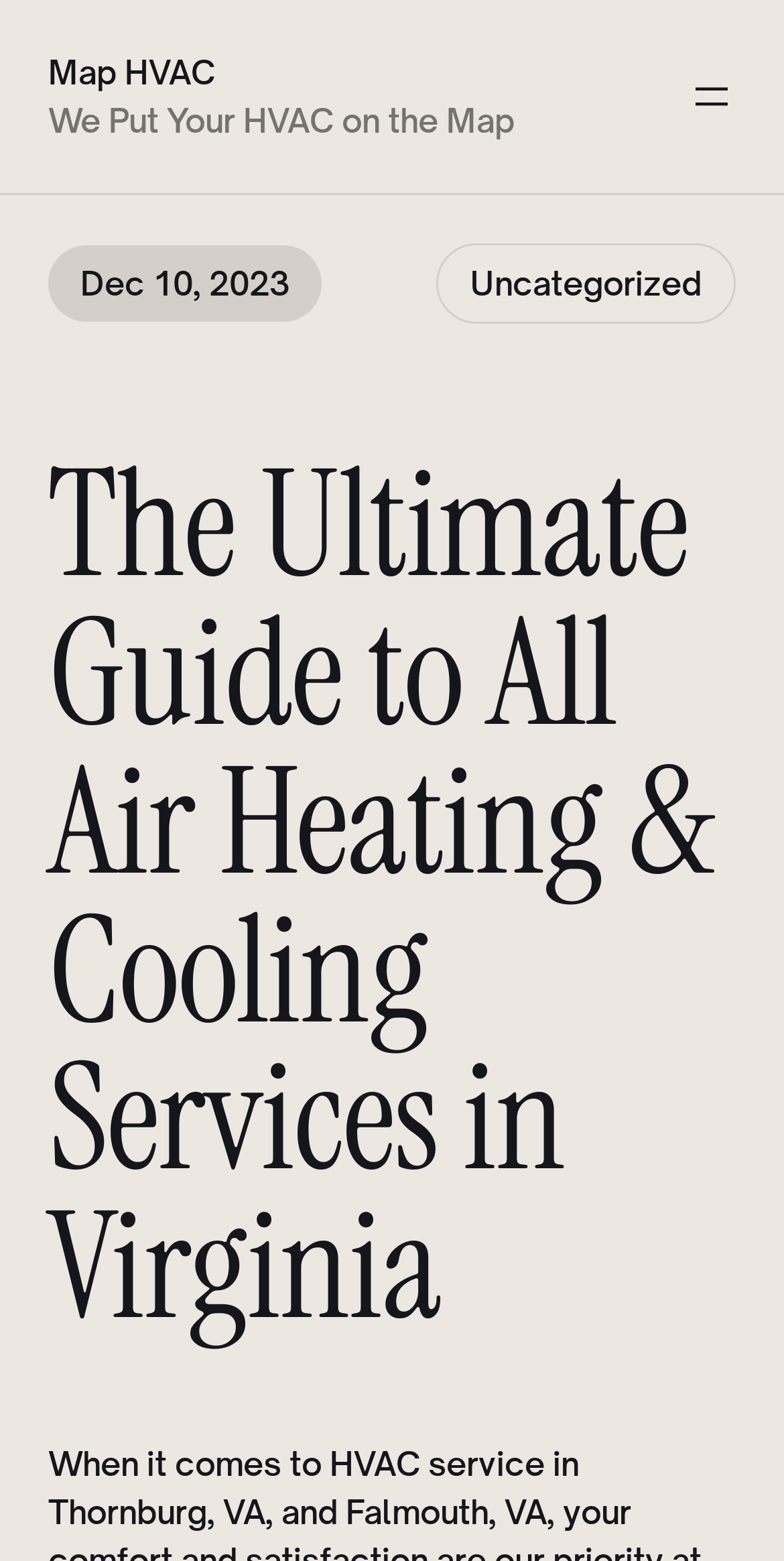What is the name of the company?
Provide a one-word or short-phrase answer based on the image.

Map HVAC